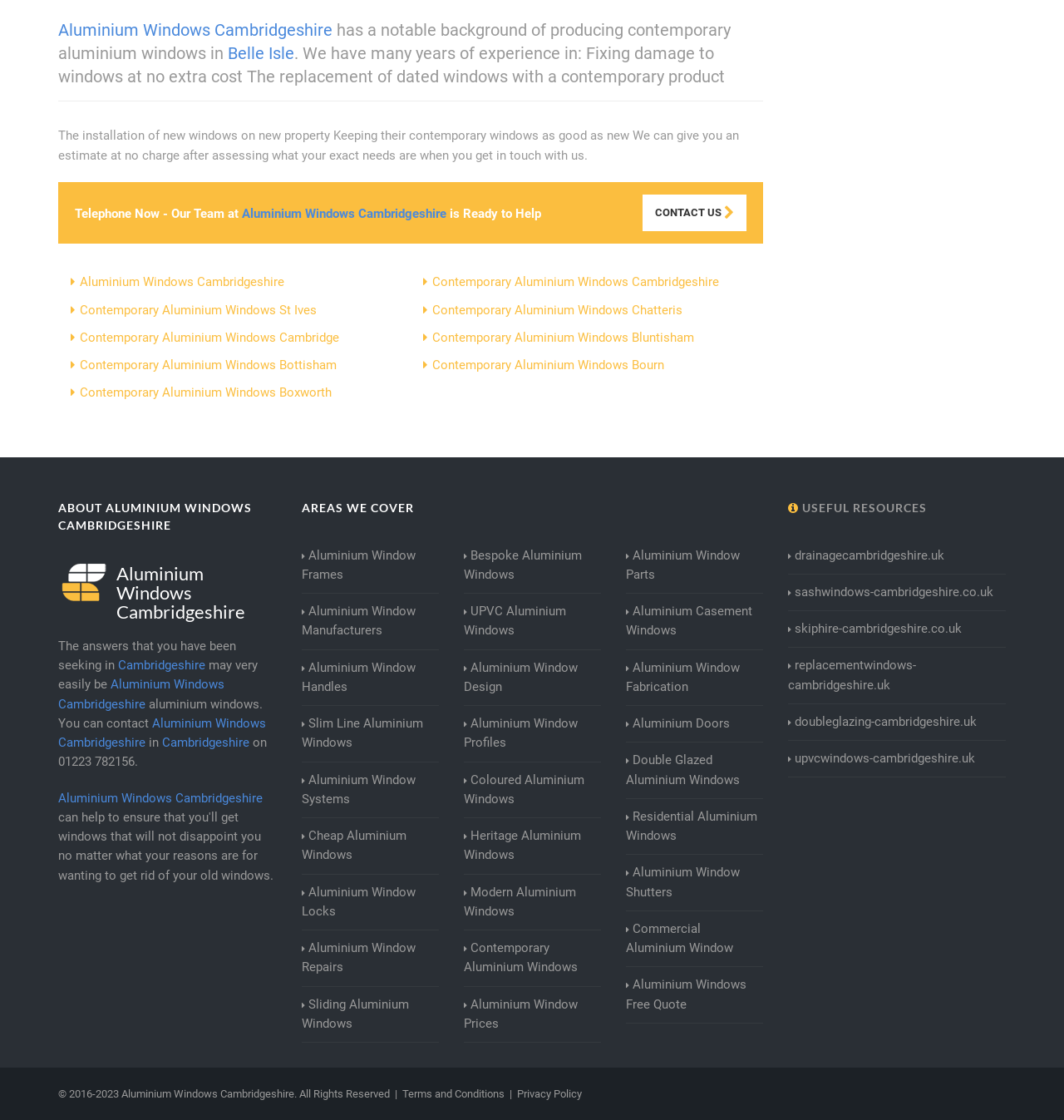Predict the bounding box of the UI element that fits this description: "Contemporary Aluminium Windows St Ives".

[0.075, 0.27, 0.298, 0.283]